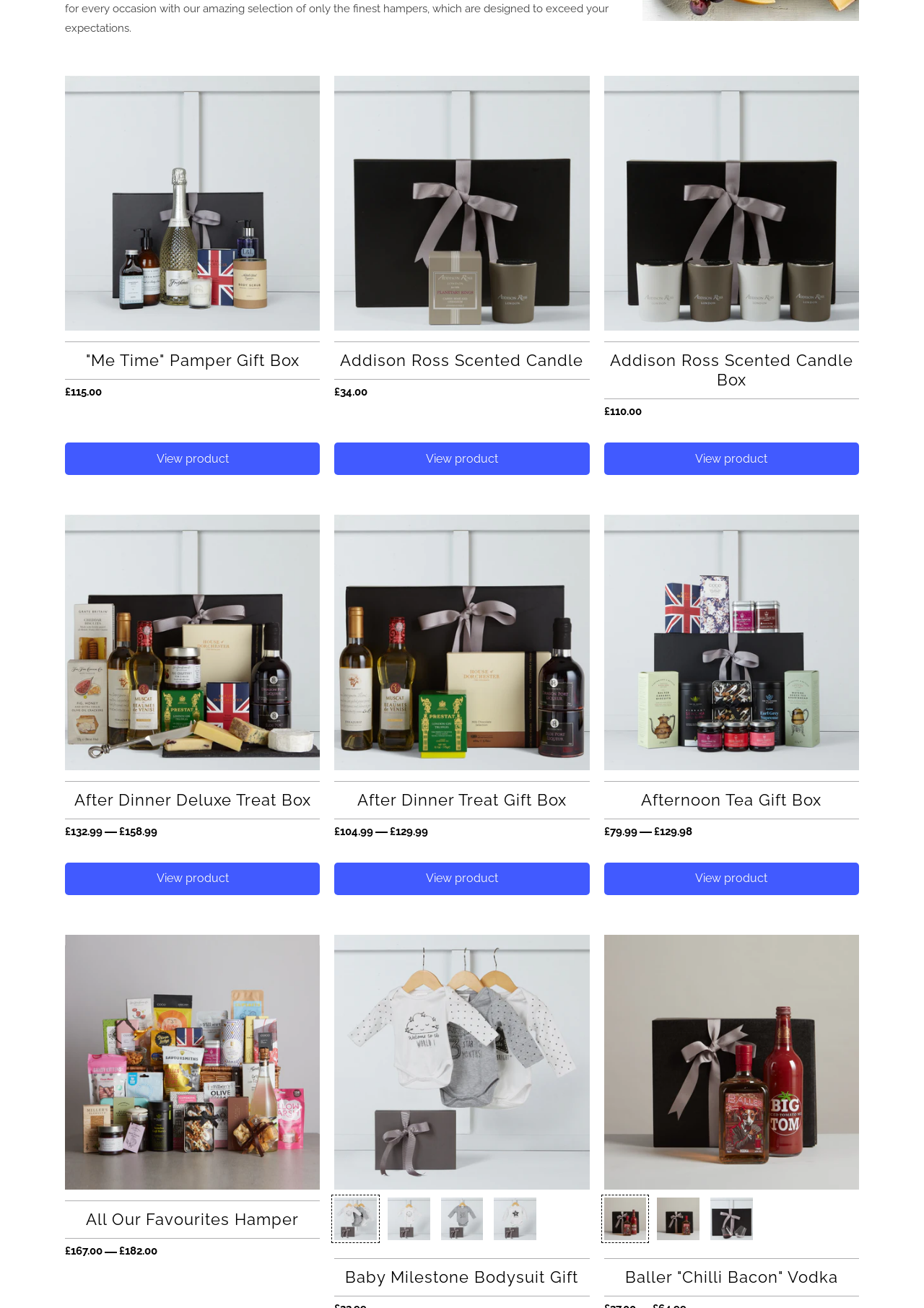Please determine the bounding box coordinates for the UI element described here. Use the format (top-left x, top-left y, bottom-right x, bottom-right y) with values bounded between 0 and 1: View product

[0.362, 0.338, 0.638, 0.363]